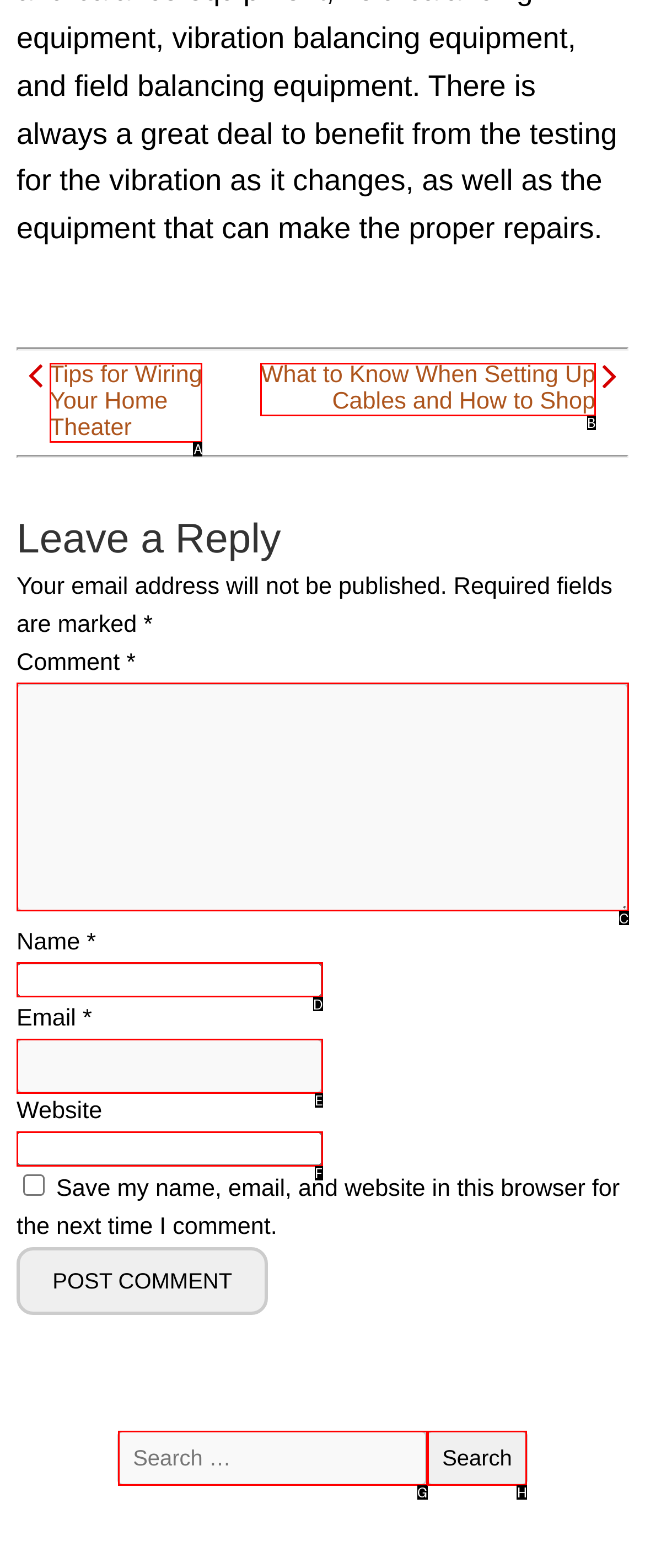From the choices given, find the HTML element that matches this description: Emily Heylen. Answer with the letter of the selected option directly.

None